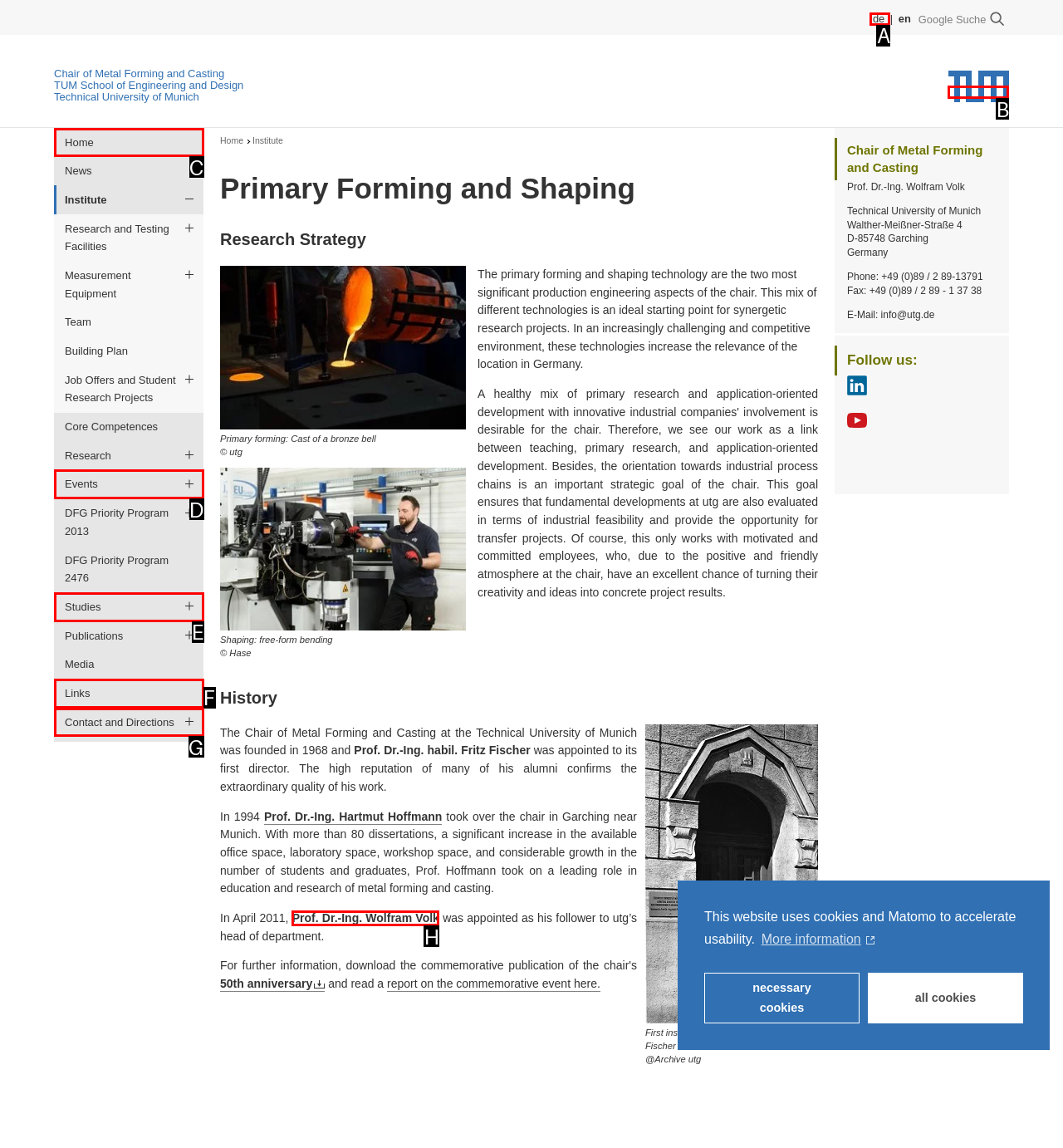Determine the letter of the UI element I should click on to complete the task: Visit the Technical University of Munich website from the provided choices in the screenshot.

B